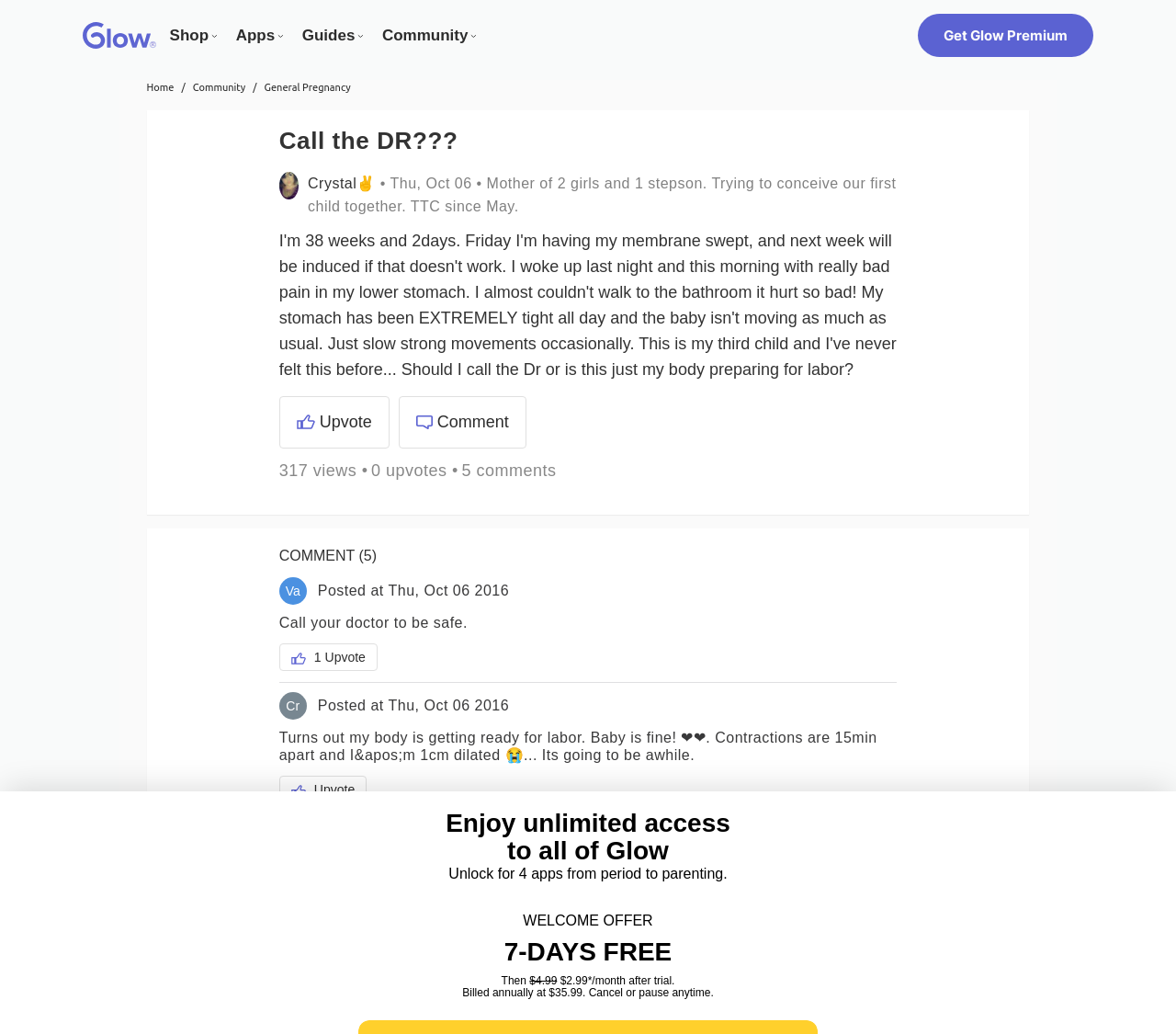Identify the bounding box of the UI component described as: "General Pregnancy".

[0.225, 0.079, 0.298, 0.09]